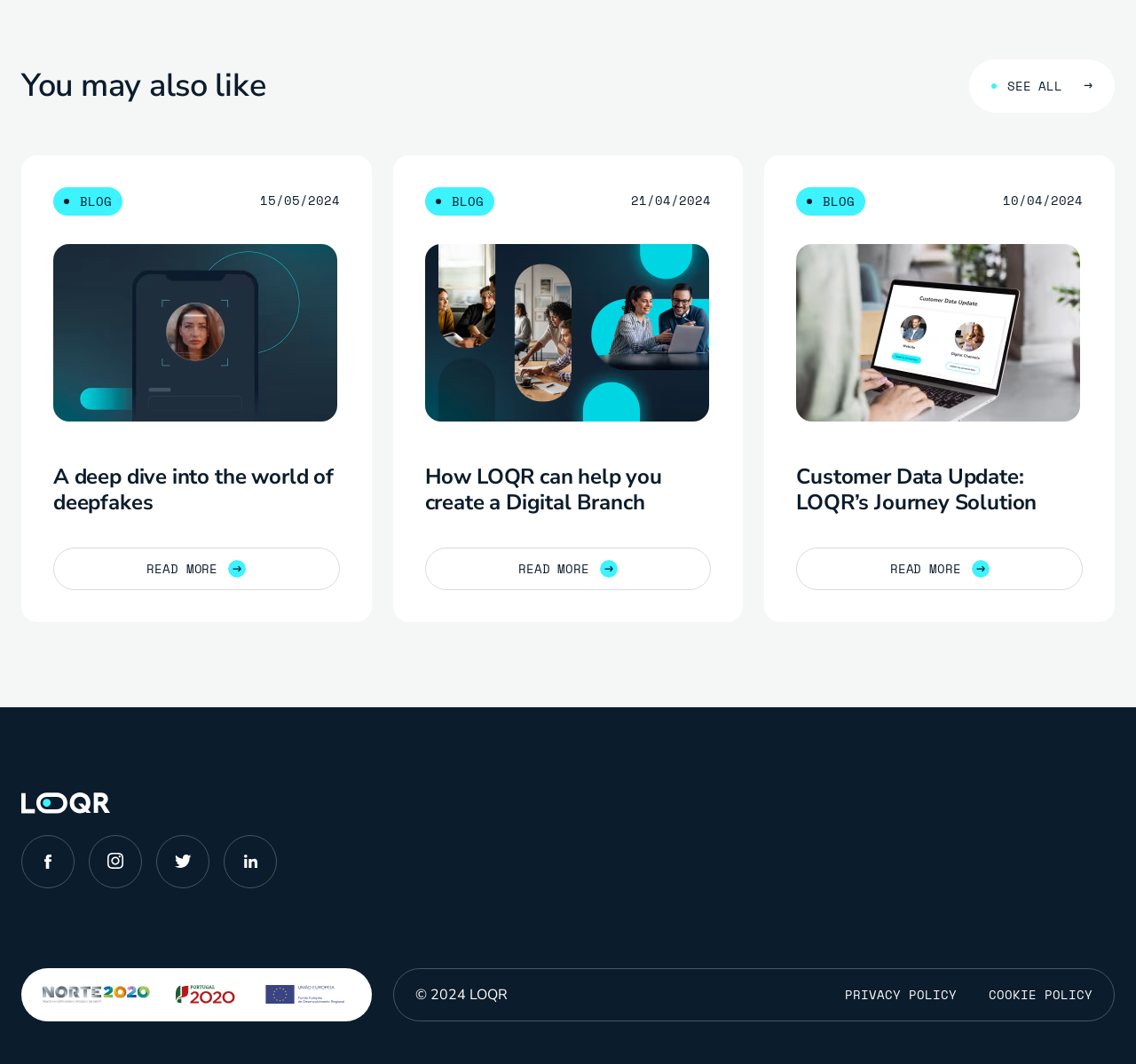Show me the bounding box coordinates of the clickable region to achieve the task as per the instruction: "Click on the logo of 'Logos Norte 2020, Portugal 2020 e União Europeia'".

[0.038, 0.926, 0.303, 0.943]